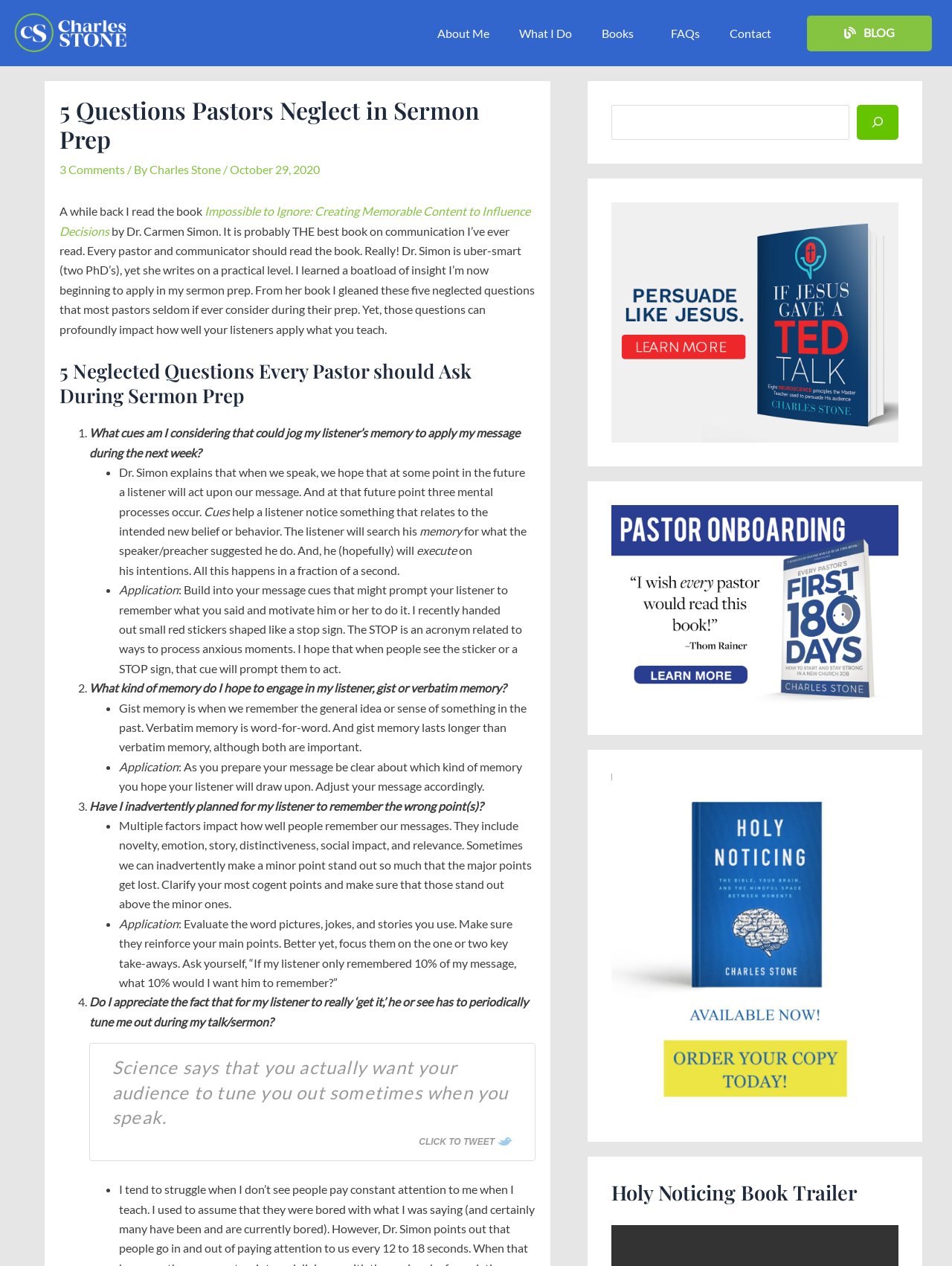Specify the bounding box coordinates of the element's area that should be clicked to execute the given instruction: "Click on the 'About Me' link". The coordinates should be four float numbers between 0 and 1, i.e., [left, top, right, bottom].

[0.444, 0.013, 0.53, 0.04]